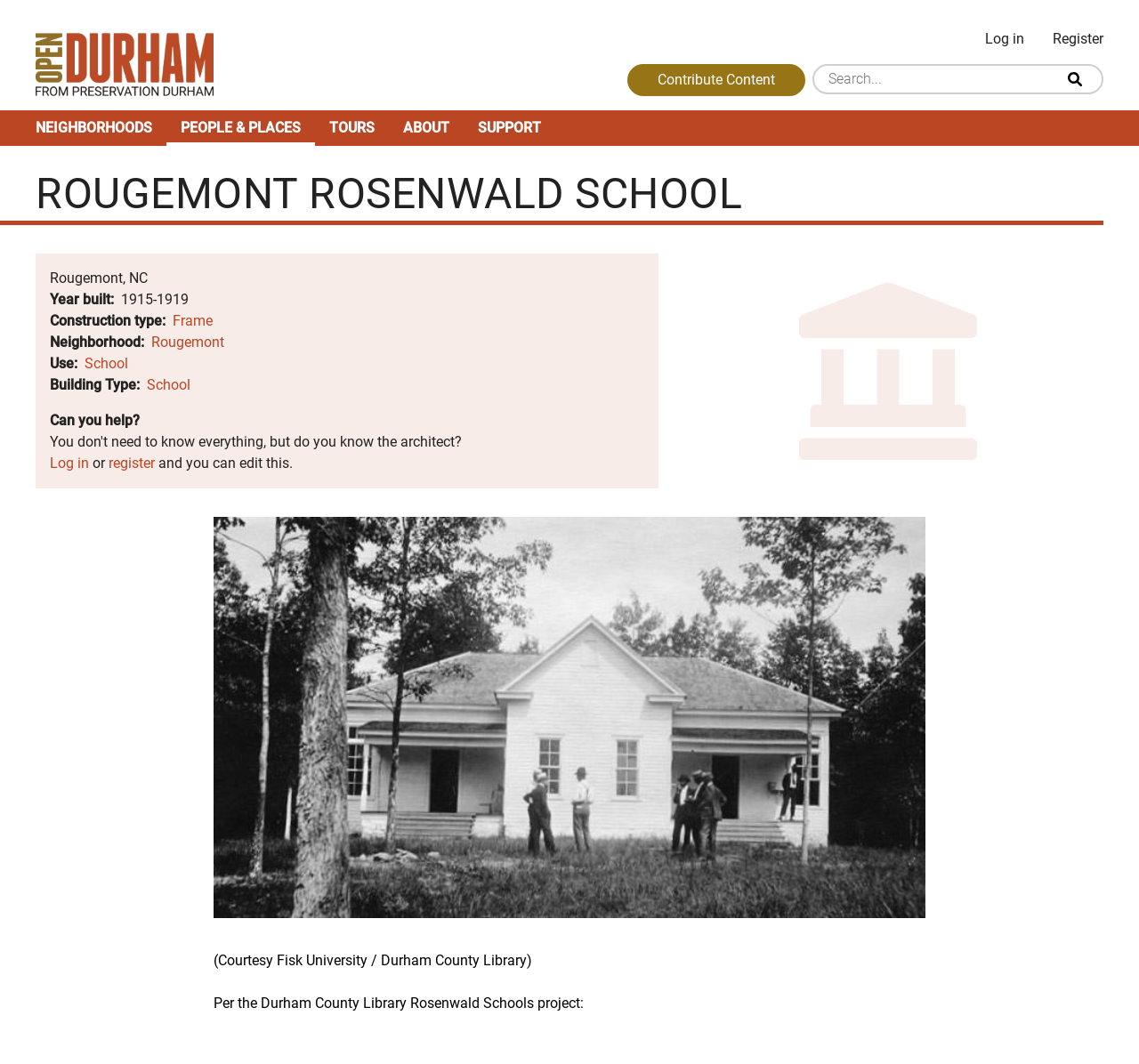What is the name of the school?
Look at the image and respond with a one-word or short phrase answer.

Rougemont Rosenwald School